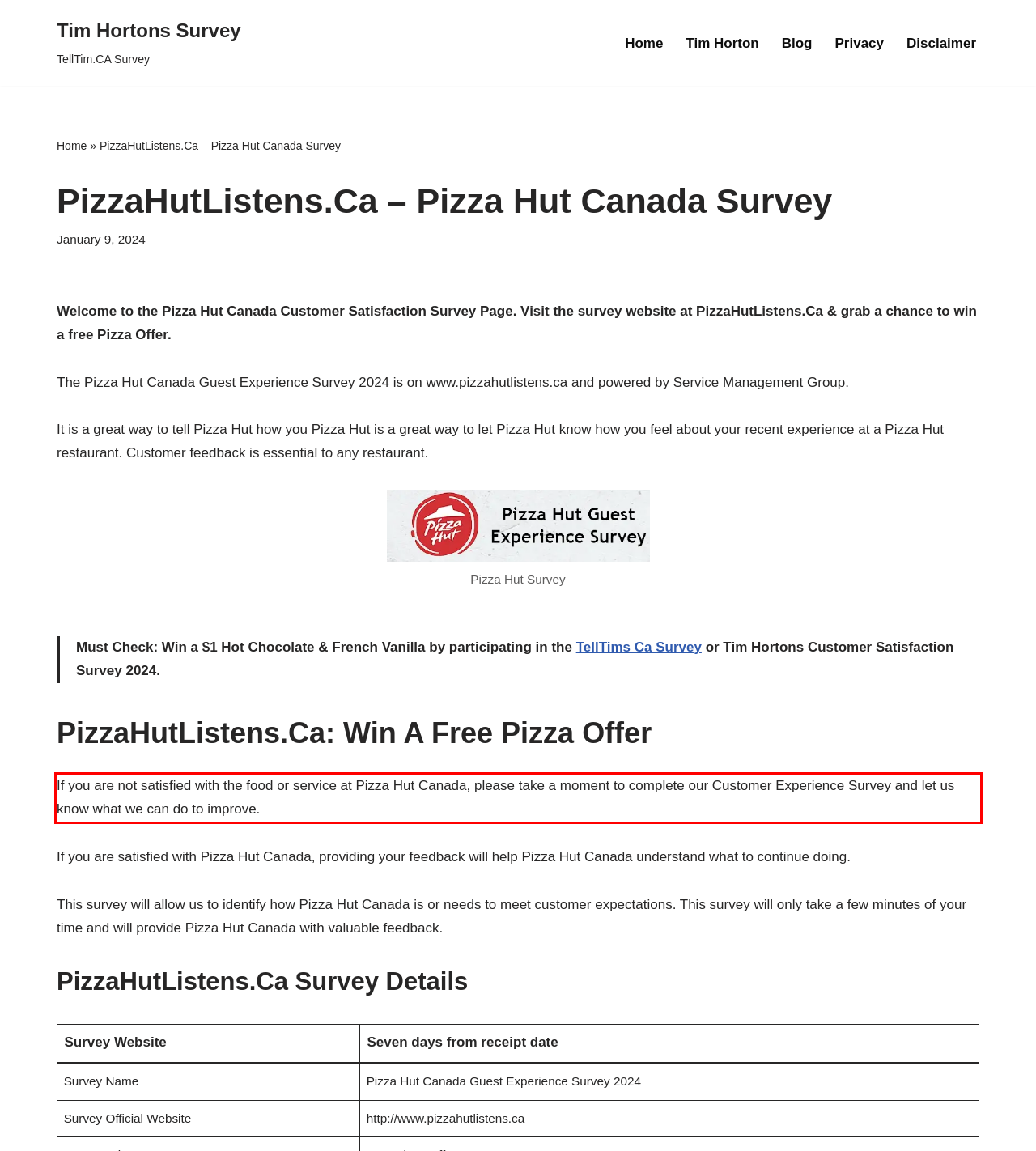Using OCR, extract the text content found within the red bounding box in the given webpage screenshot.

If you are not satisfied with the food or service at Pizza Hut Canada, please take a moment to complete our Customer Experience Survey and let us know what we can do to improve.